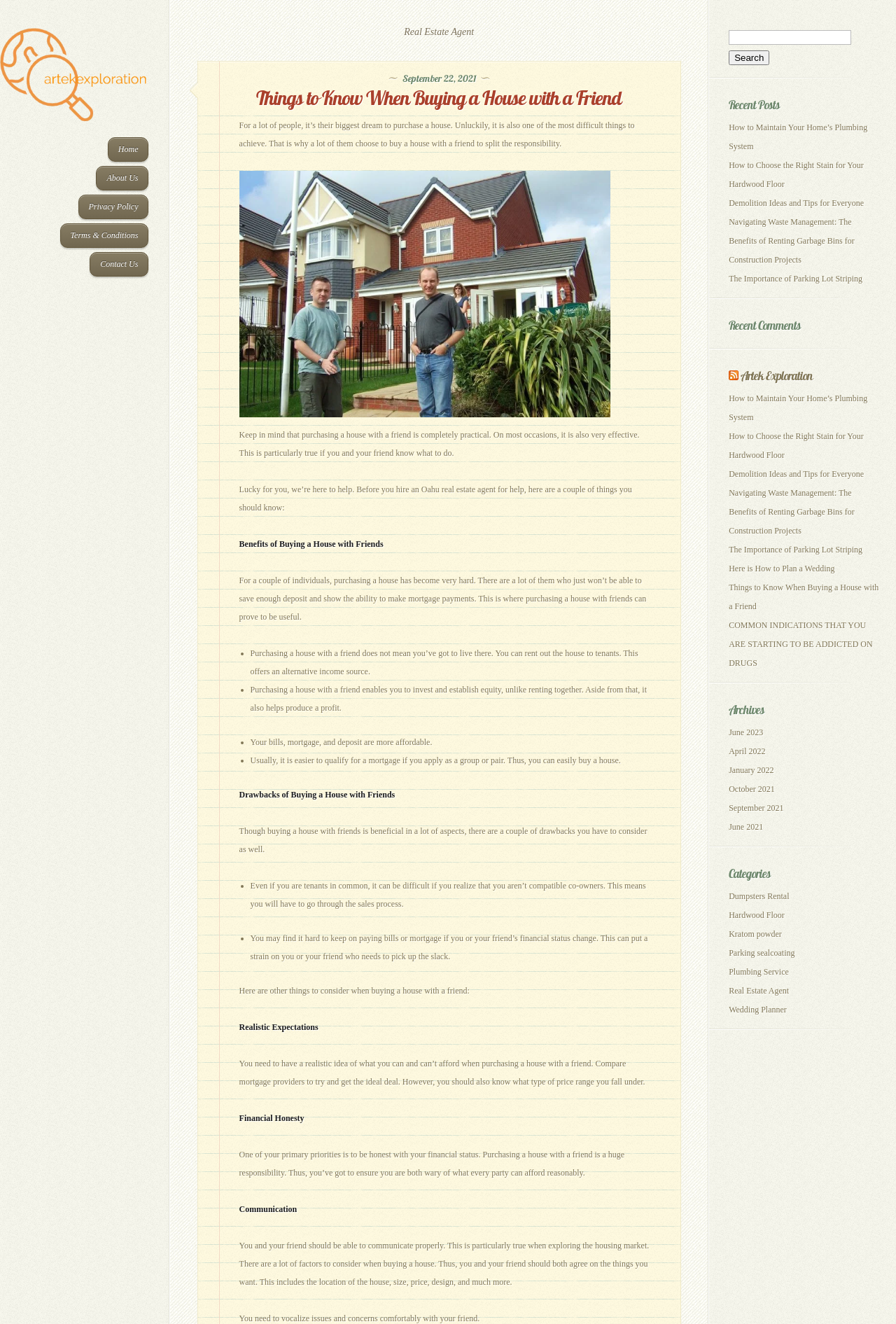Locate the bounding box coordinates of the element that needs to be clicked to carry out the instruction: "View recent posts". The coordinates should be given as four float numbers ranging from 0 to 1, i.e., [left, top, right, bottom].

[0.813, 0.073, 0.982, 0.086]